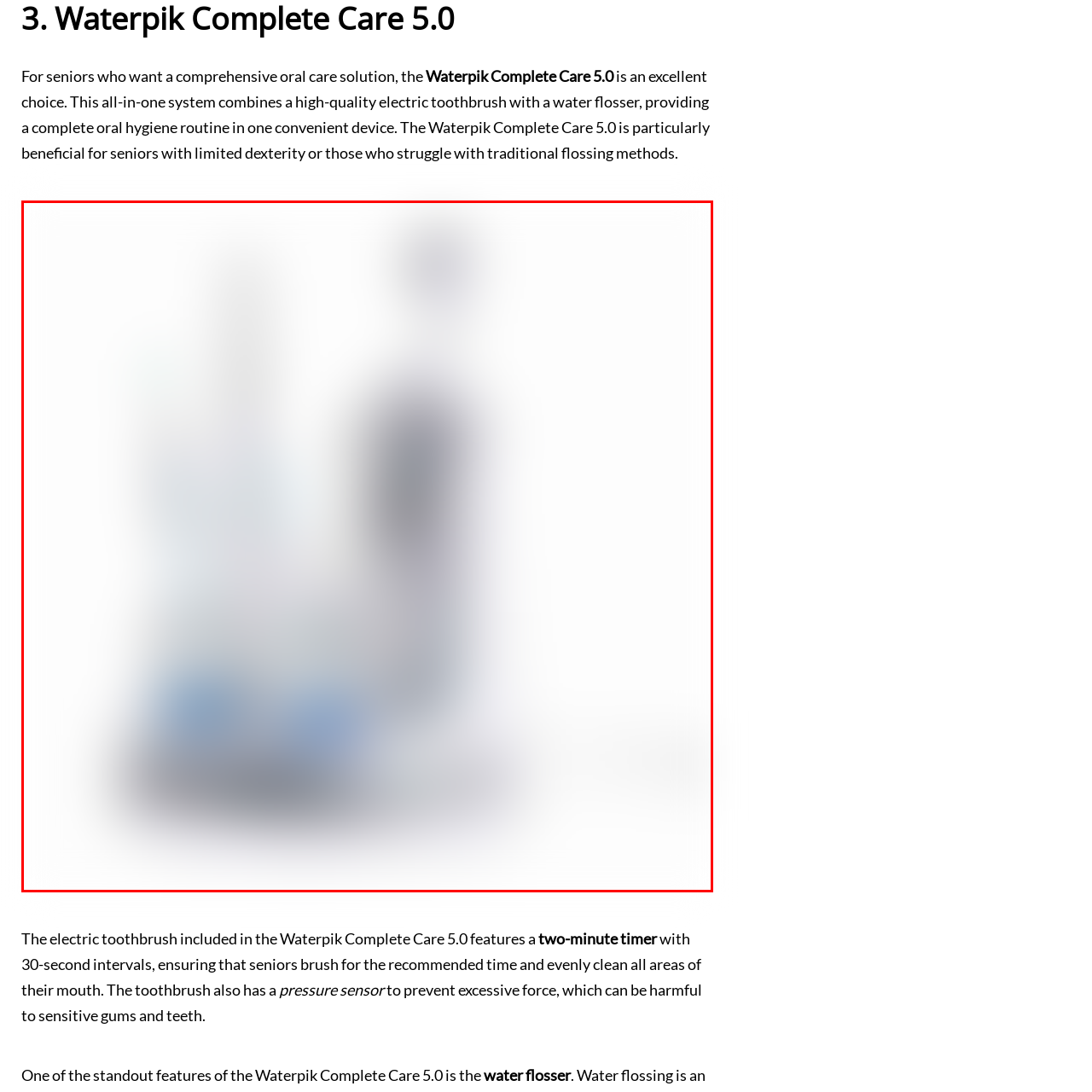Focus on the picture inside the red-framed area and provide a one-word or short phrase response to the following question:
What is the benefit of the design for individuals with limited dexterity?

ease of use